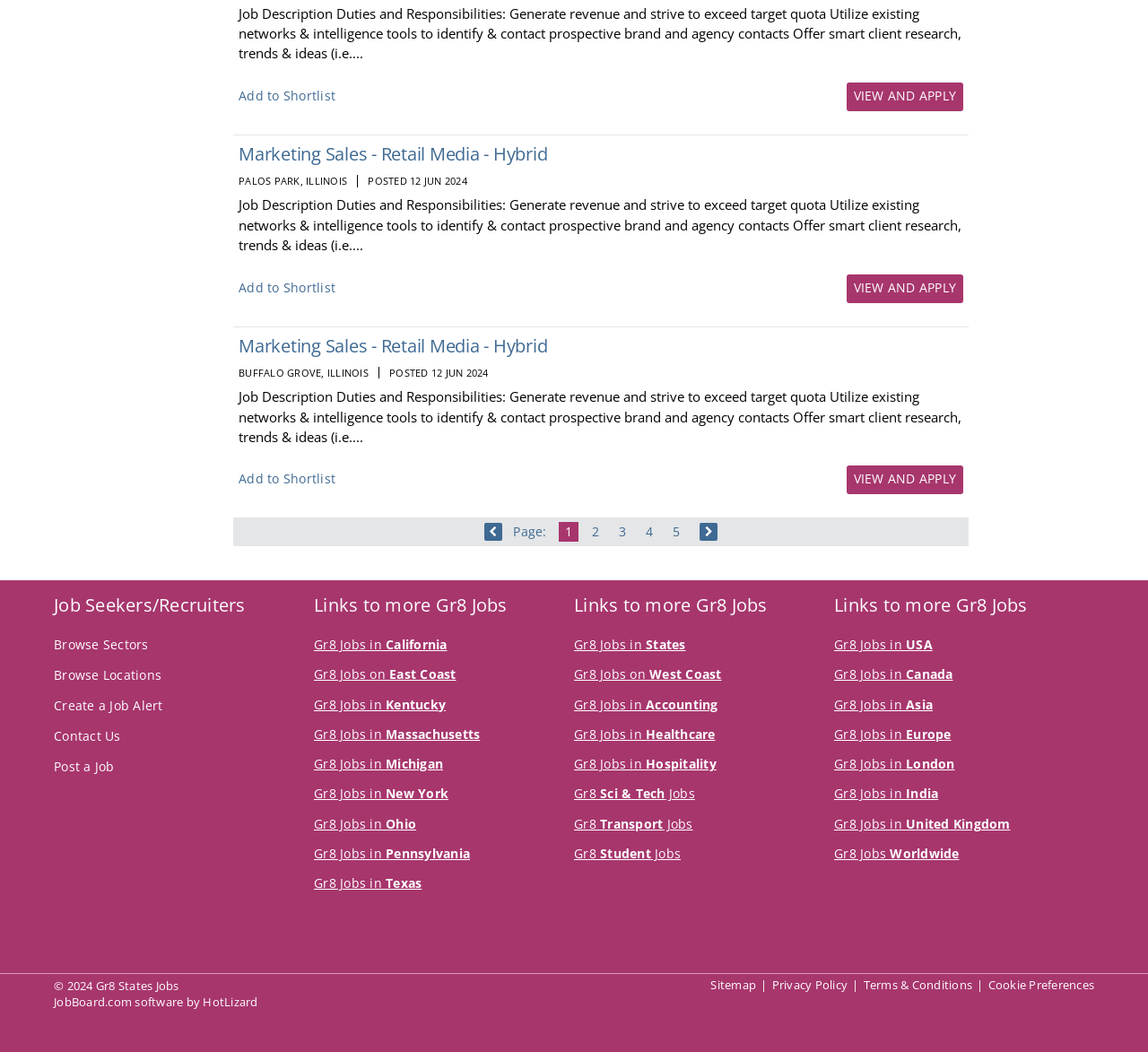What is the job title of the first job posting?
Give a one-word or short phrase answer based on the image.

Marketing Sales - Retail Media - Hybrid